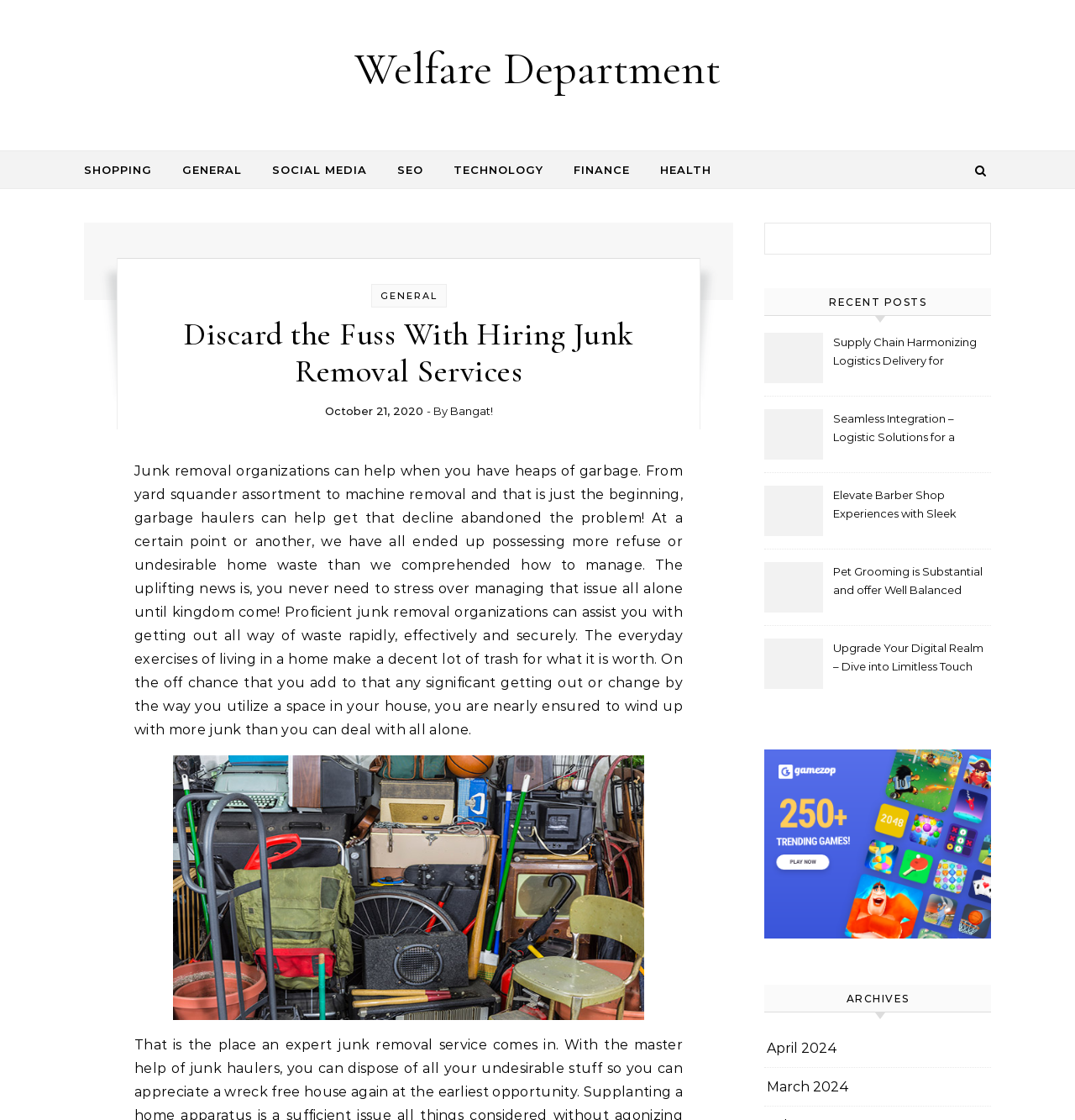Using the given element description, provide the bounding box coordinates (top-left x, top-left y, bottom-right x, bottom-right y) for the corresponding UI element in the screenshot: Welfare Department

[0.323, 0.035, 0.677, 0.087]